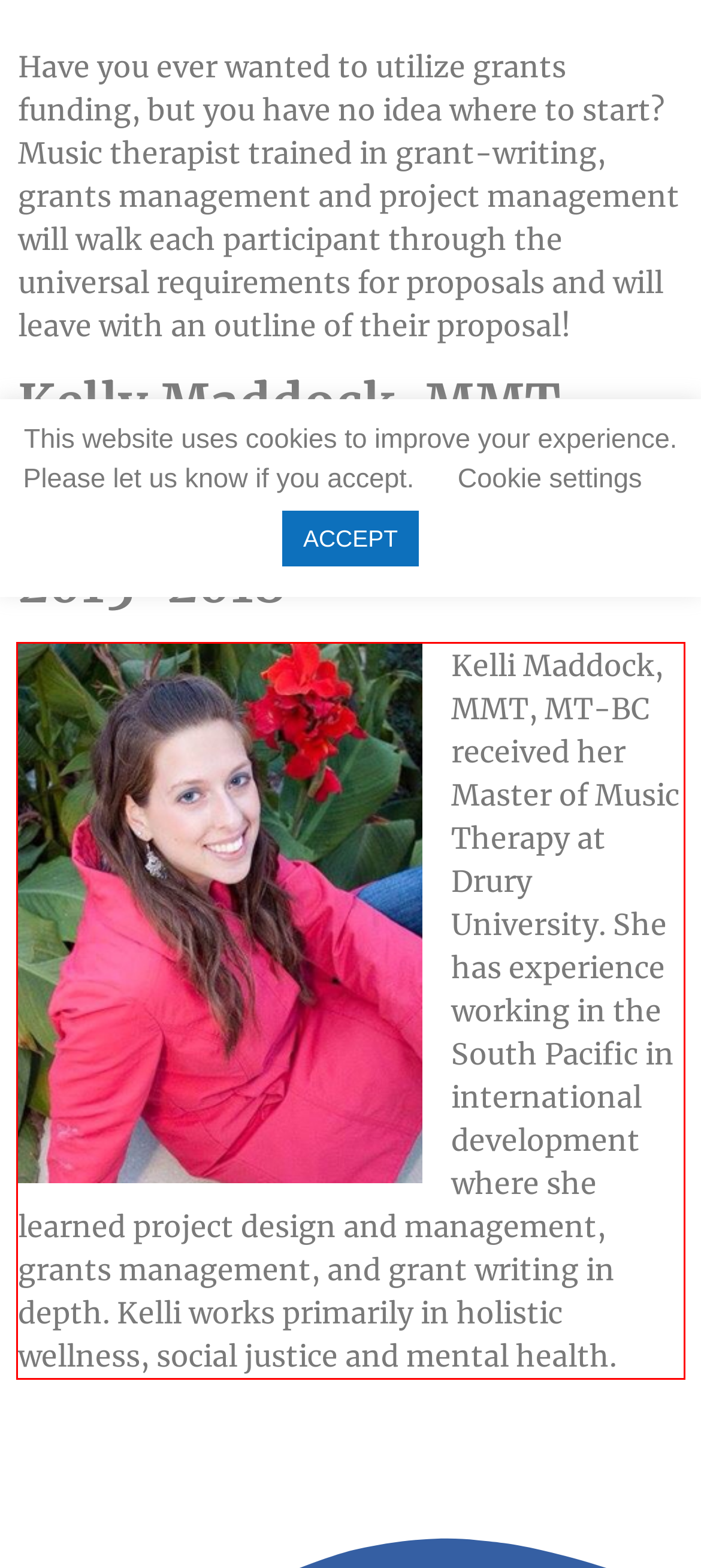Within the provided webpage screenshot, find the red rectangle bounding box and perform OCR to obtain the text content.

Kelli Maddock, MMT, MT-BC received her Master of Music Therapy at Drury University. She has experience working in the South Pacific in international development where she learned project design and management, grants management, and grant writing in depth. Kelli works primarily in holistic wellness, social justice and mental health.